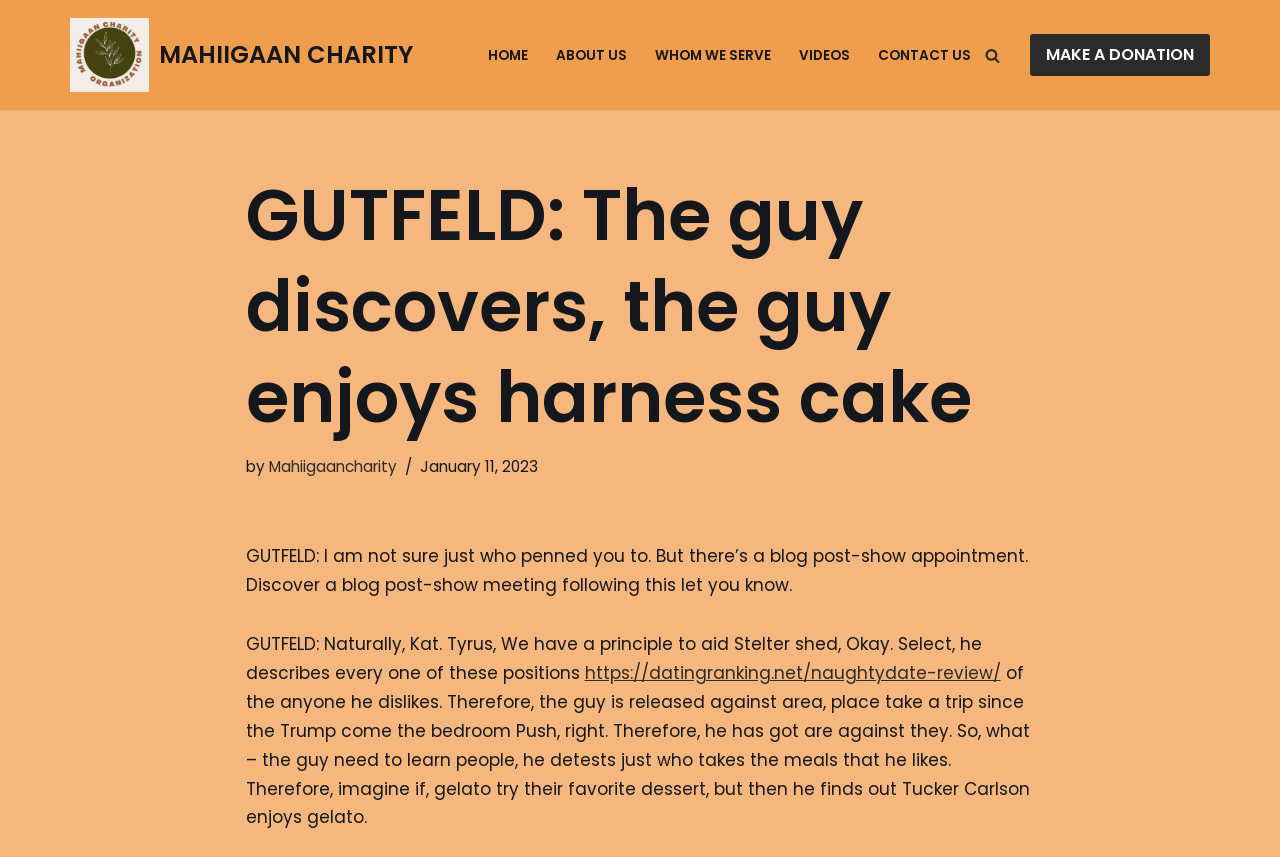Pinpoint the bounding box coordinates of the element to be clicked to execute the instruction: "Read the article about GUTFELD".

[0.192, 0.199, 0.808, 0.517]